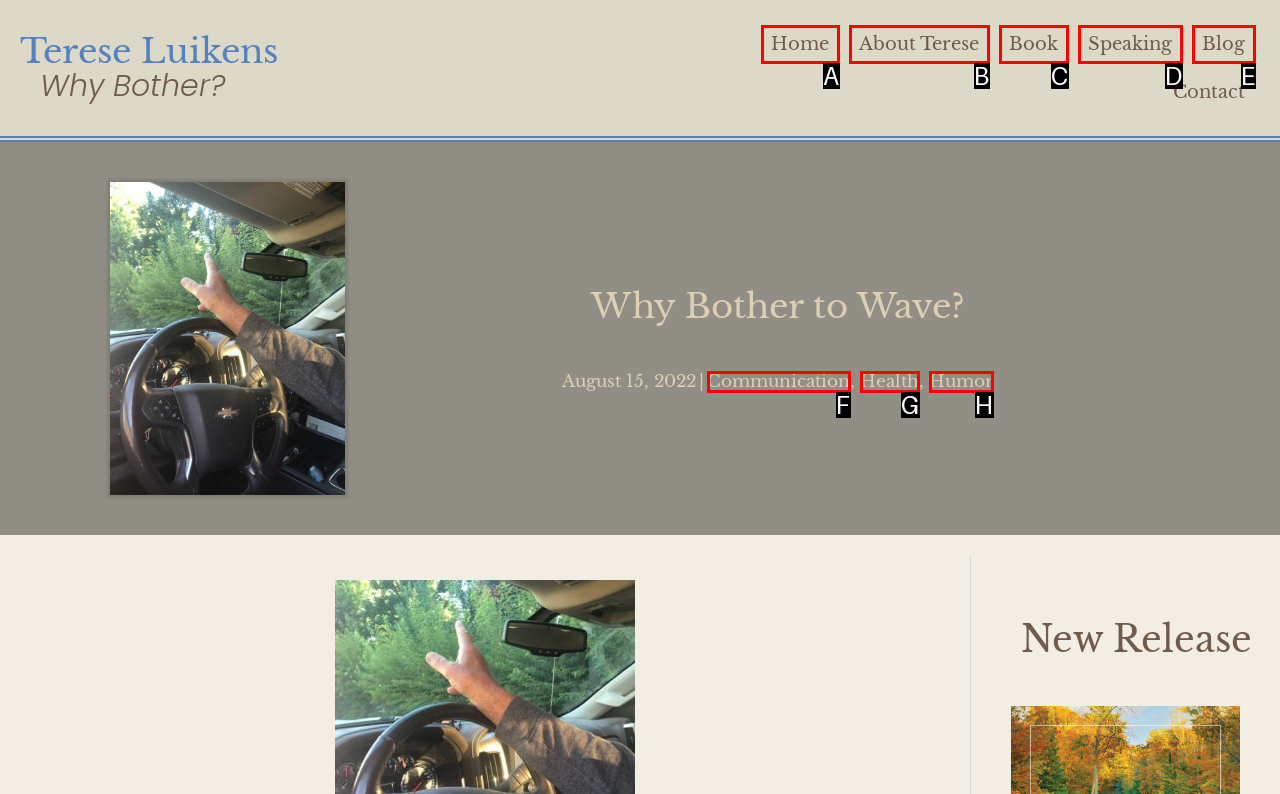From the options shown, which one fits the description: About Terese? Respond with the appropriate letter.

B